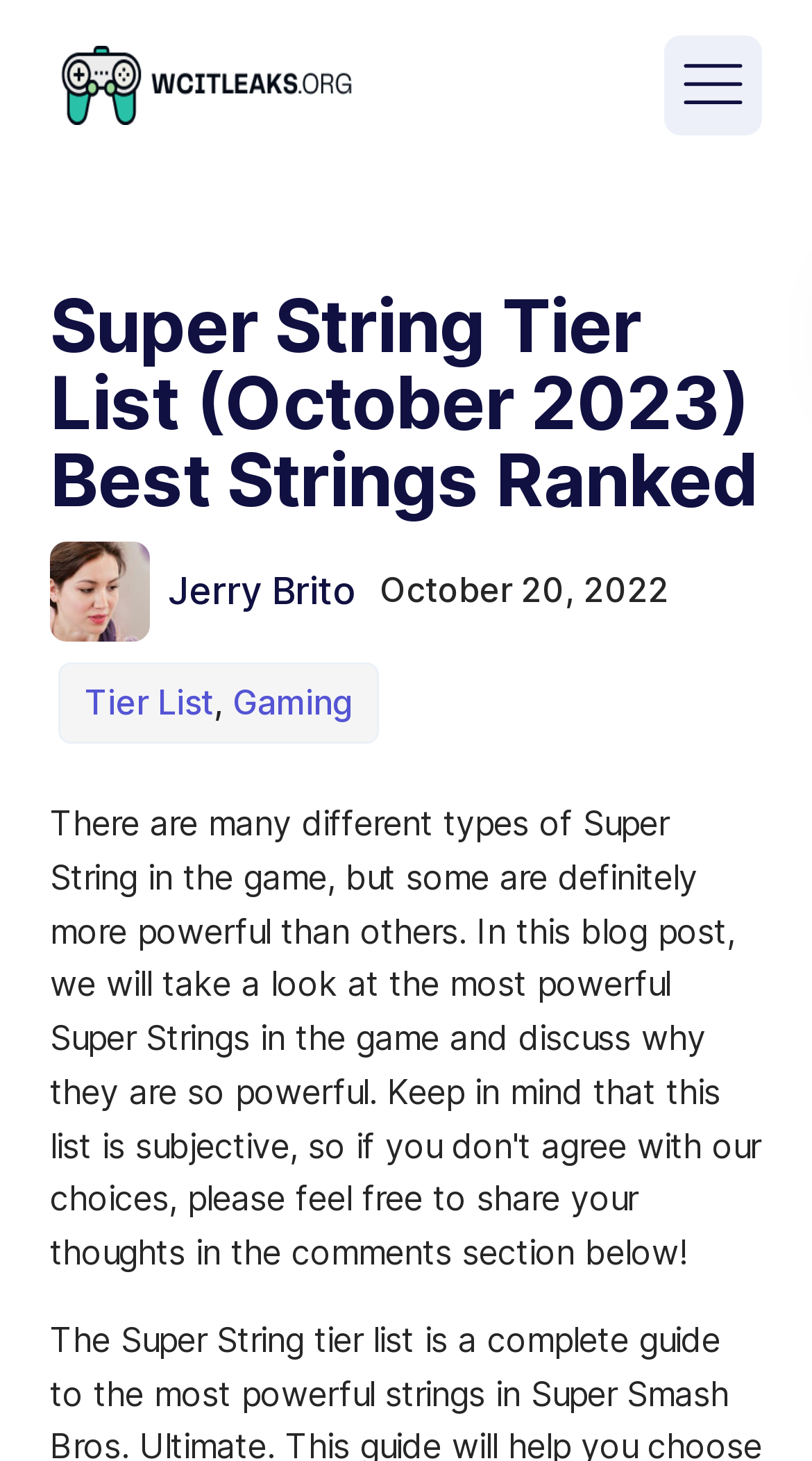Look at the image and give a detailed response to the following question: Who is the author of the article?

I found an image element with the description 'Jerry Burito' and a link element with the text 'Jerry Brito' next to it, which implies that Jerry Brito is the author of the article.